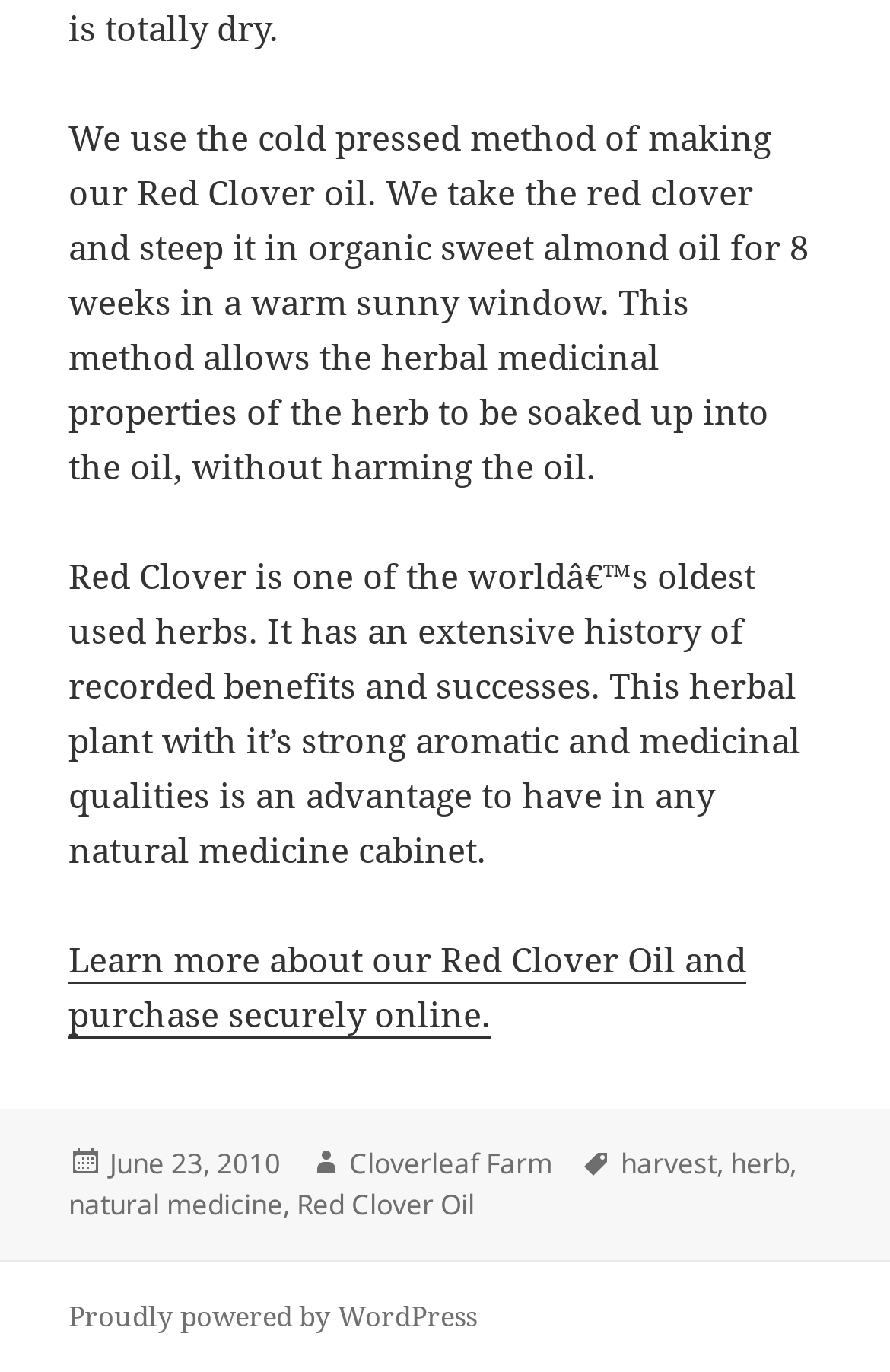Determine the bounding box coordinates of the element that should be clicked to execute the following command: "View post details".

[0.123, 0.833, 0.315, 0.863]